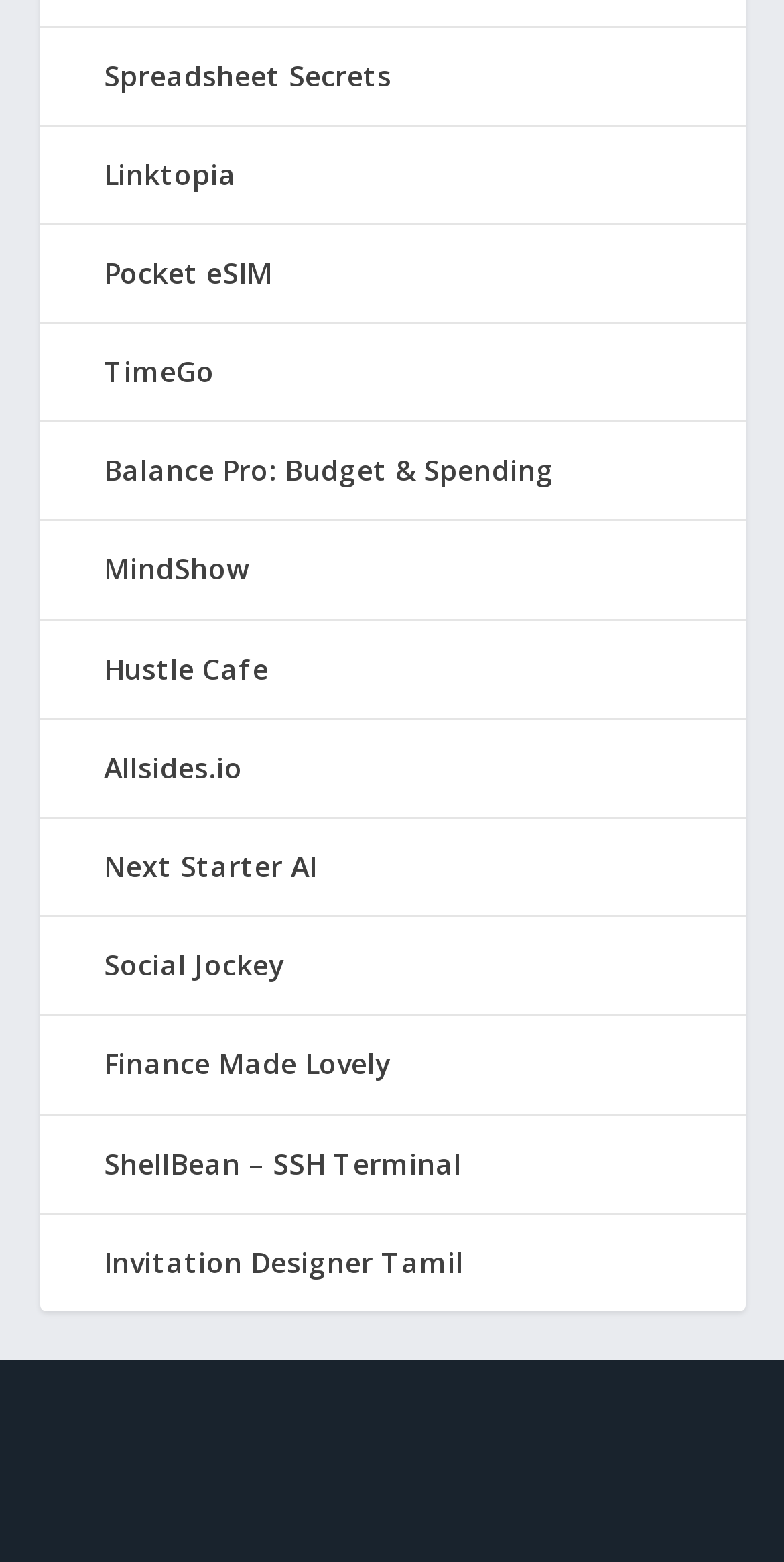What is the vertical position of the 'TimeGo' link?
Please provide a single word or phrase as your answer based on the image.

Above 'Balance Pro: Budget & Spending'